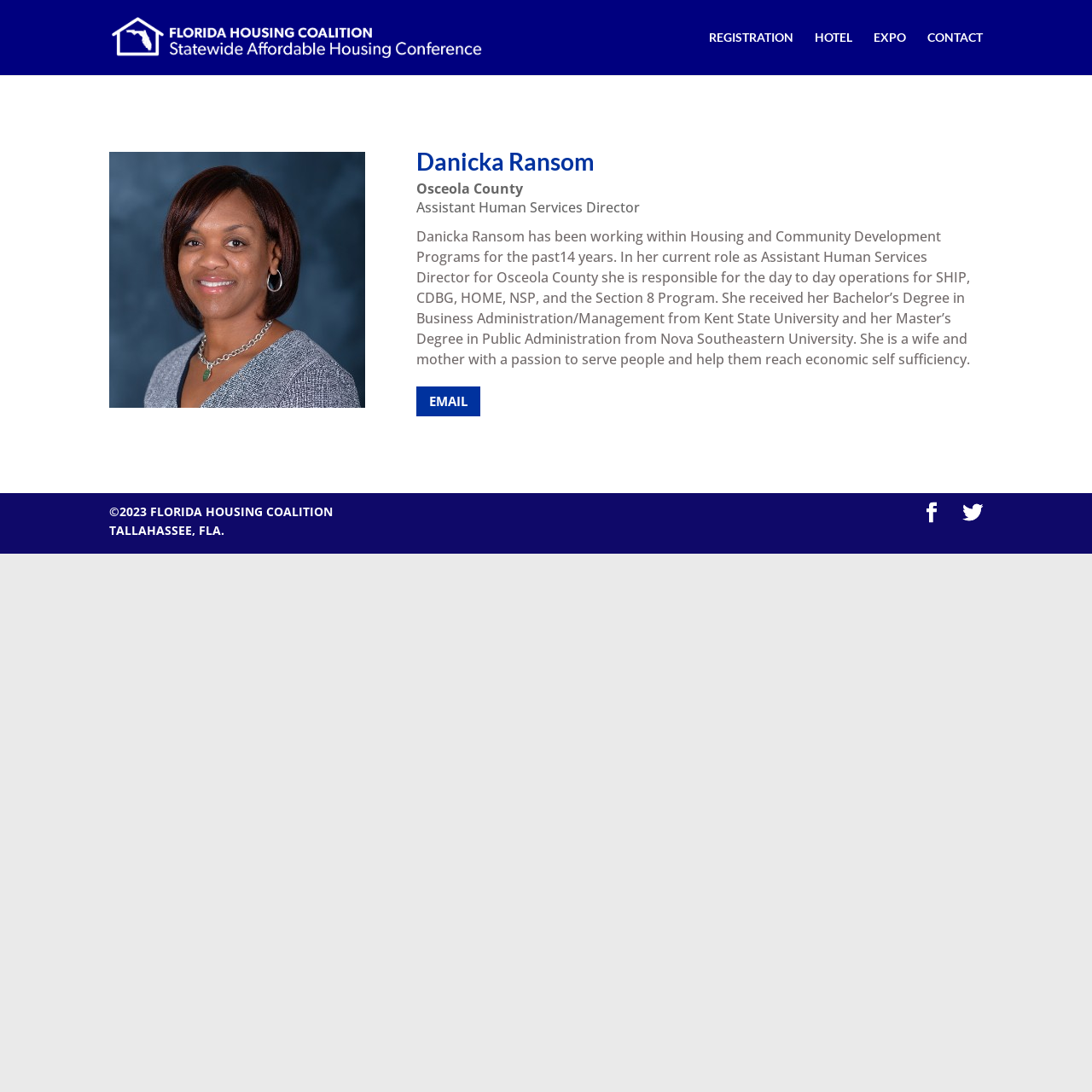Determine the bounding box coordinates of the section to be clicked to follow the instruction: "Go to the registration page". The coordinates should be given as four float numbers between 0 and 1, formatted as [left, top, right, bottom].

[0.649, 0.029, 0.727, 0.069]